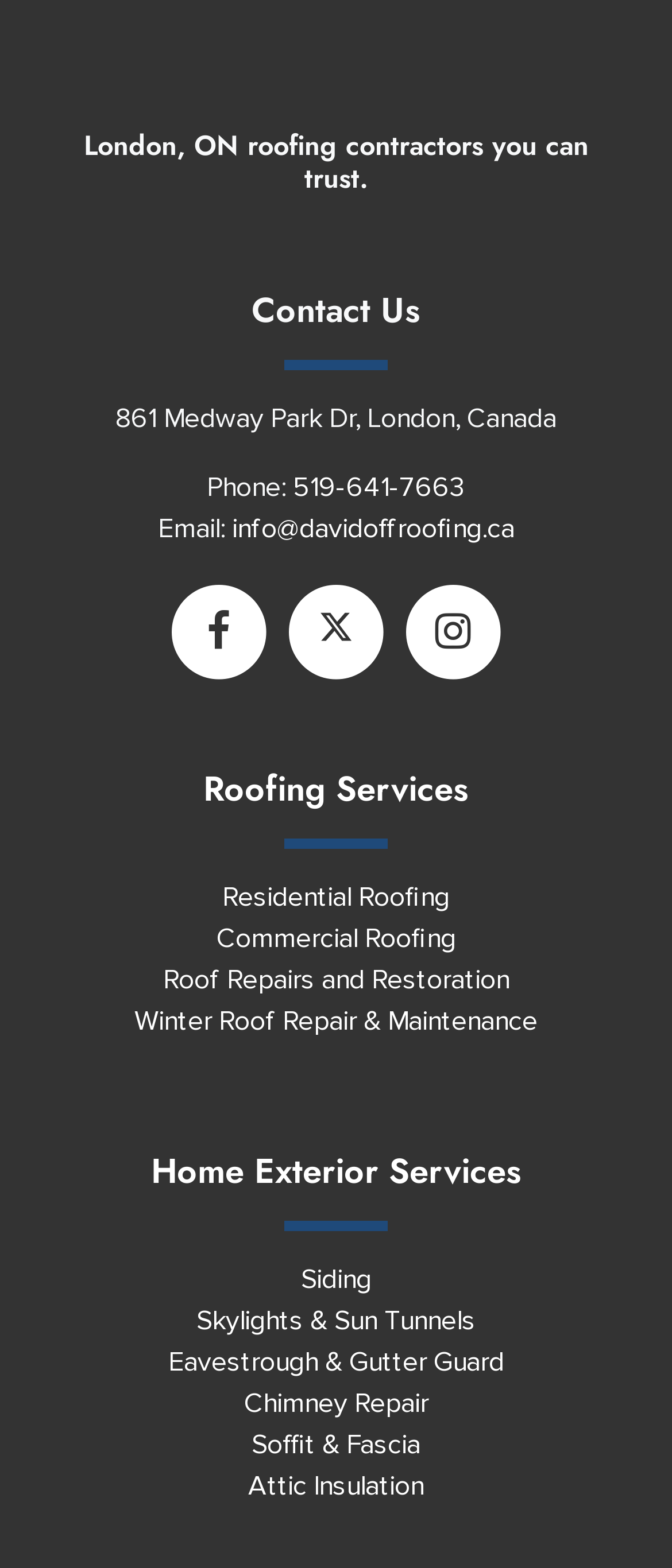Could you please study the image and provide a detailed answer to the question:
What is the city of the roofing contractors?

The city of the roofing contractors can be found in the first StaticText element, which reads 'London, ON roofing contractors you can trust.'